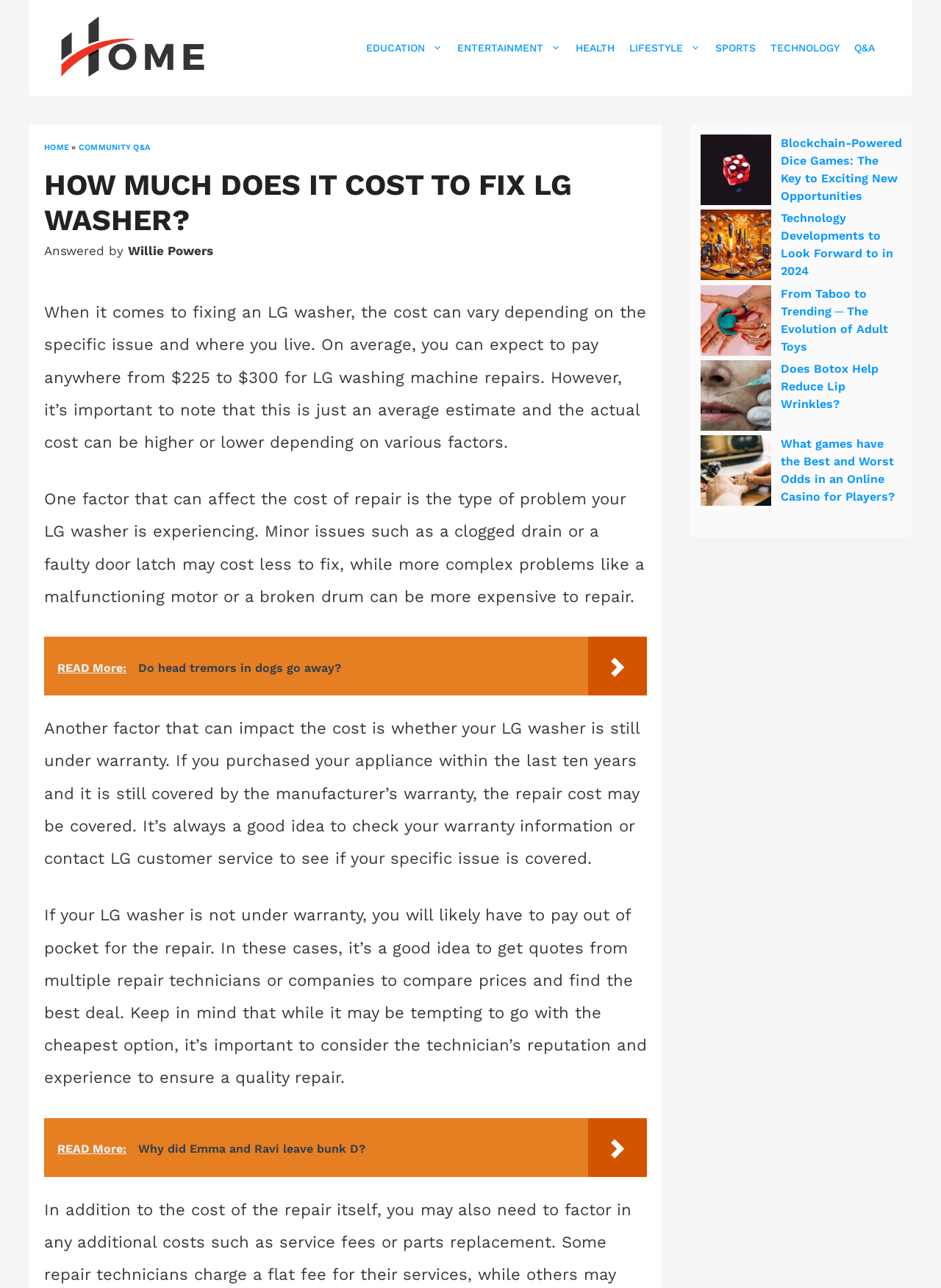What factors can affect the cost of LG washer repair?
Can you provide an in-depth and detailed response to the question?

The answer can be found in the main content of the webpage, where it is stated that 'One factor that can affect the cost of repair is the type of problem your LG washer is experiencing...' and 'Another factor that can impact the cost is whether your LG washer is still under warranty...'